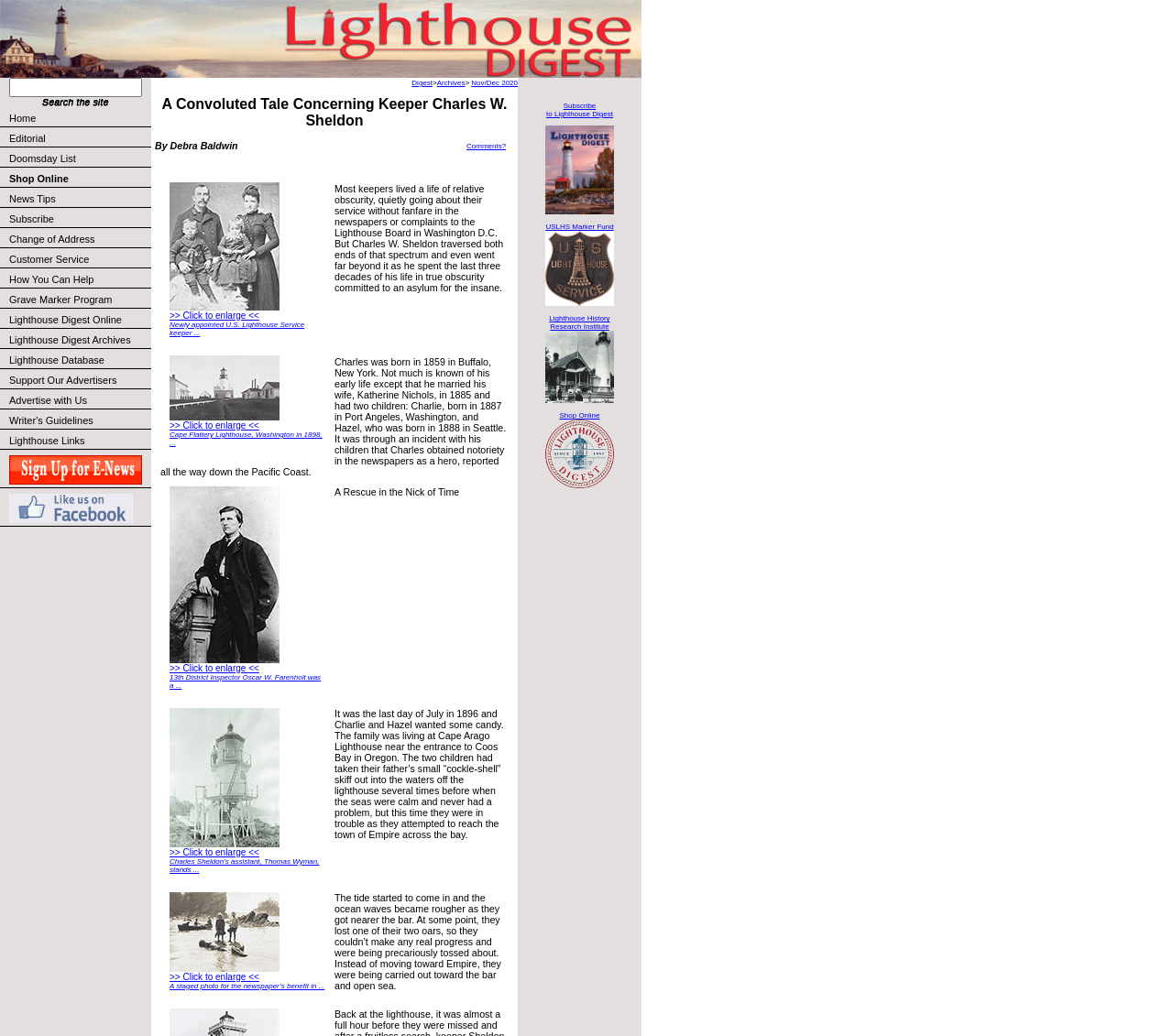Can you find the bounding box coordinates for the element to click on to achieve the instruction: "Go to Home"?

[0.0, 0.104, 0.129, 0.124]